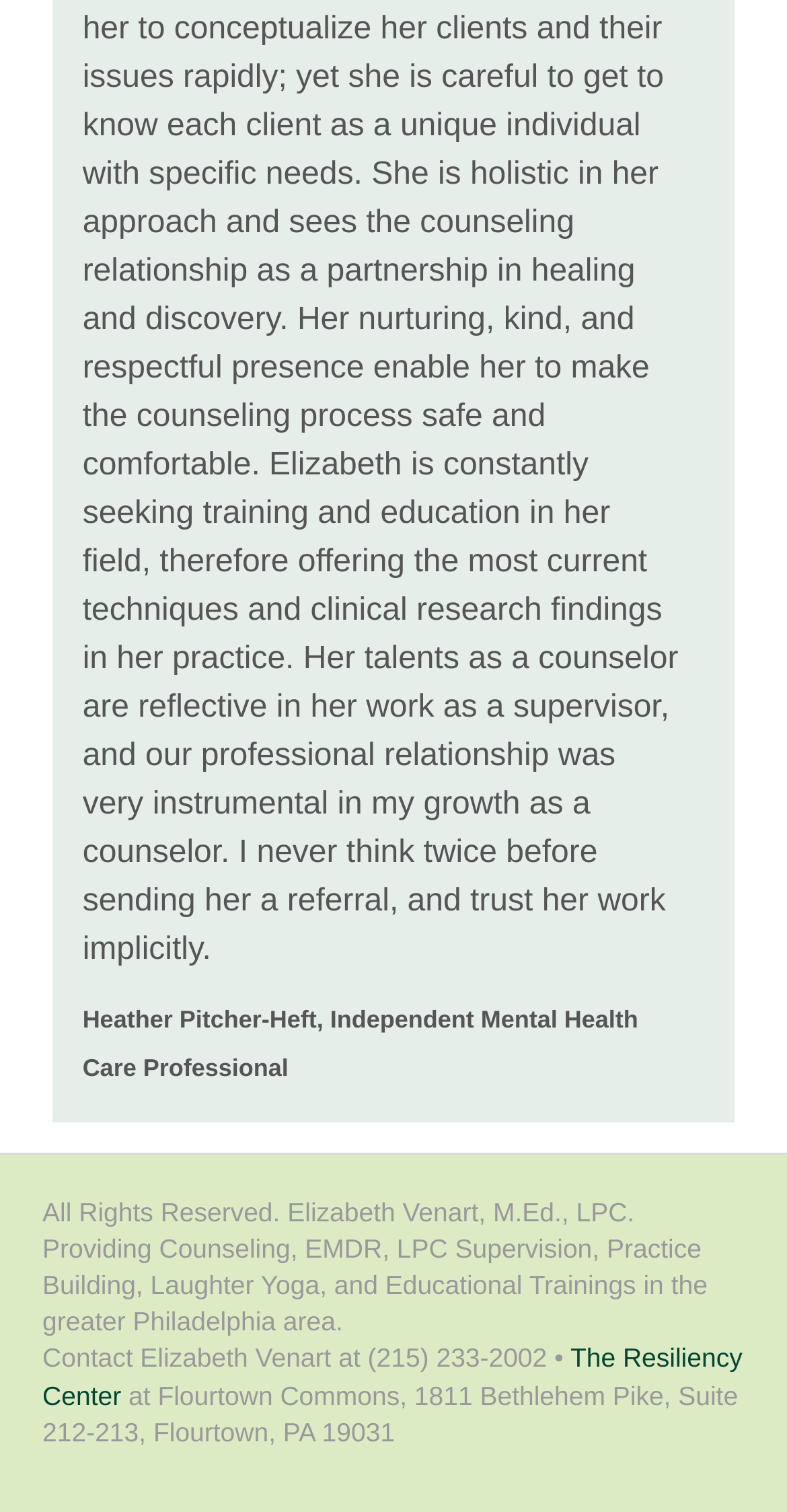Return the bounding box coordinates of the UI element that corresponds to this description: "The Resiliency Center". The coordinates must be given as four float numbers in the range of 0 and 1, [left, top, right, bottom].

[0.054, 0.888, 0.943, 0.933]